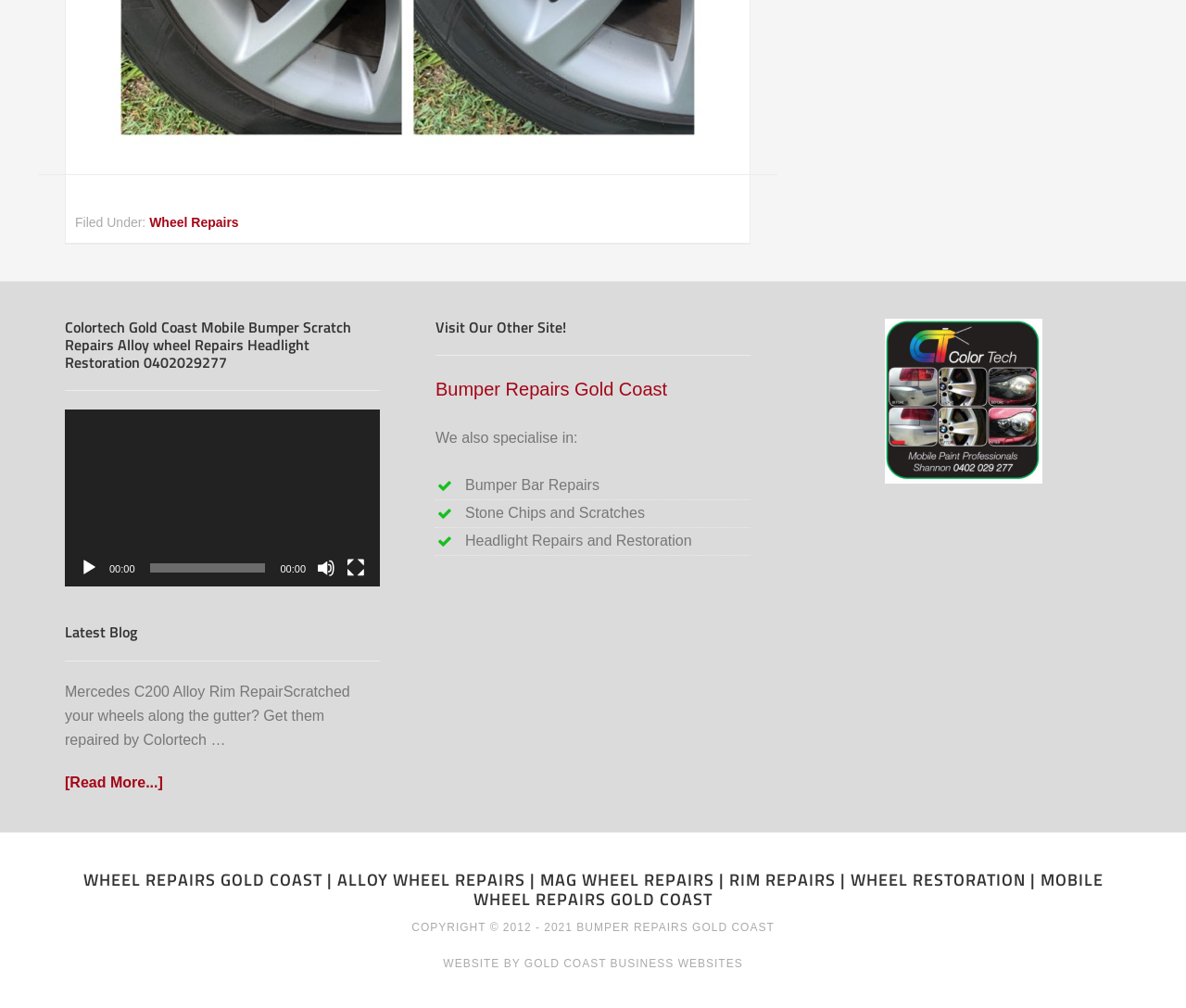Locate the bounding box coordinates of the element I should click to achieve the following instruction: "View Wheel Repairs page".

[0.126, 0.213, 0.201, 0.228]